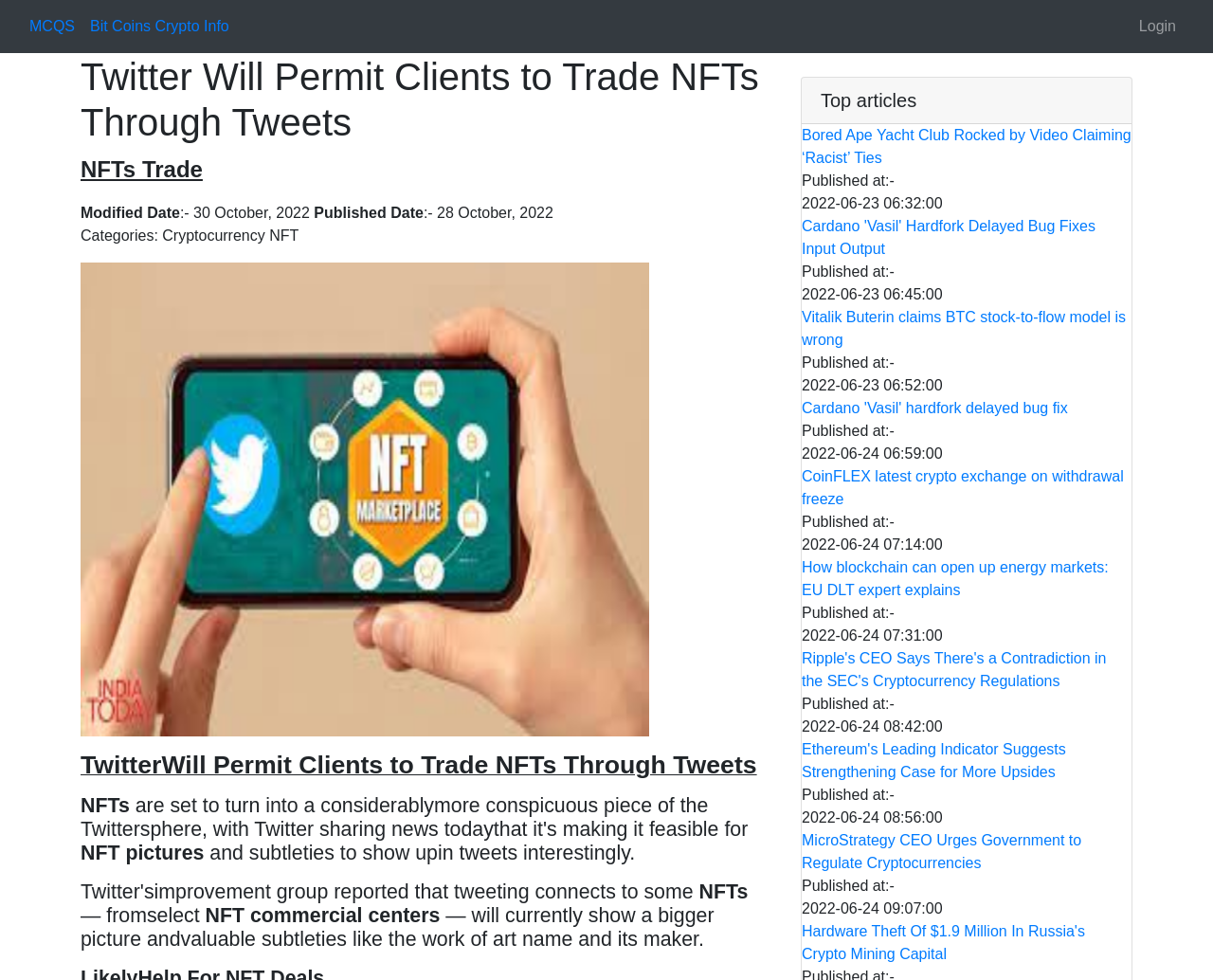Locate the bounding box coordinates of the clickable area to execute the instruction: "Click on the 'Login' link". Provide the coordinates as four float numbers between 0 and 1, represented as [left, top, right, bottom].

[0.933, 0.008, 0.976, 0.046]